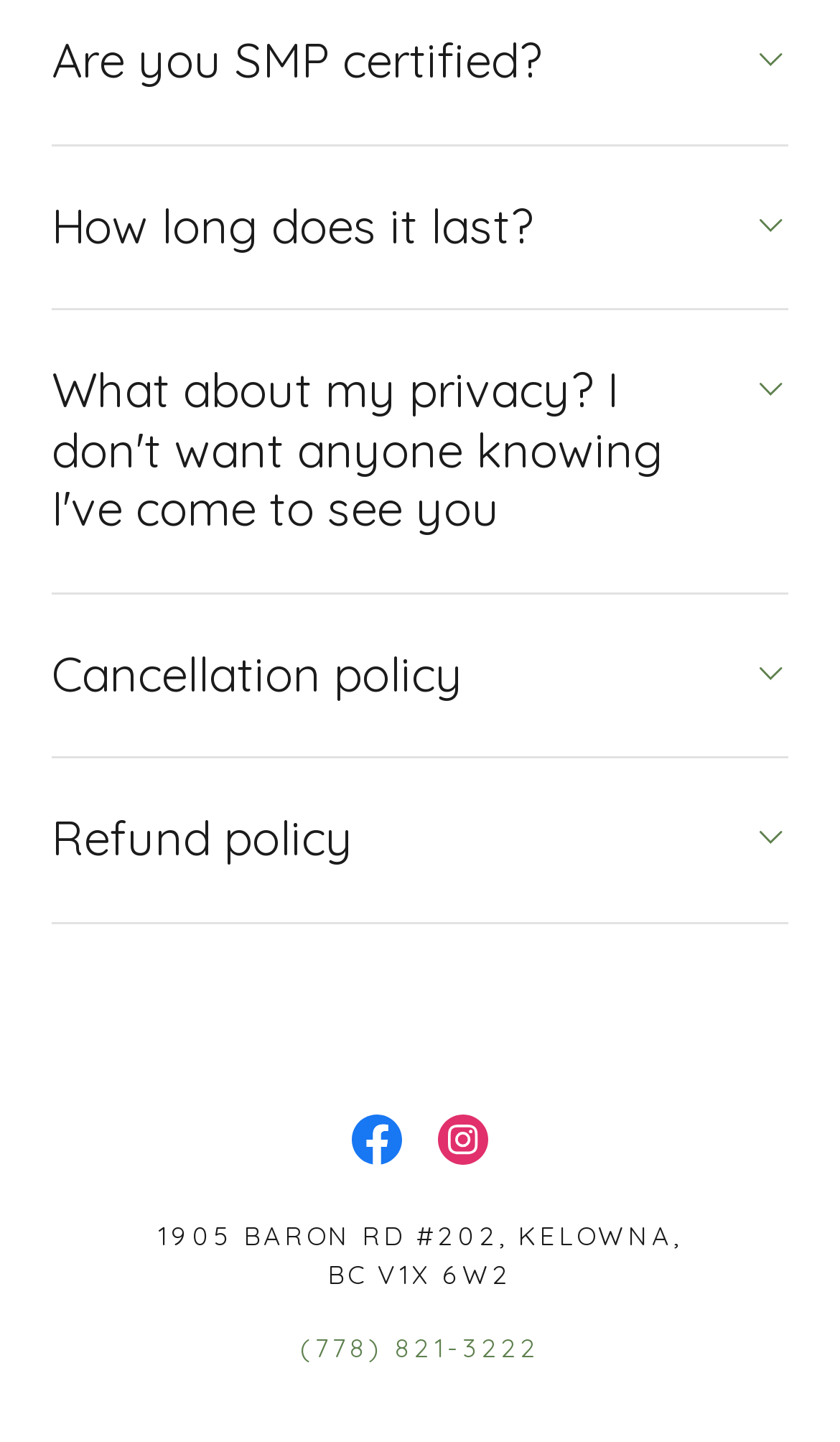Show the bounding box coordinates of the region that should be clicked to follow the instruction: "Visit Facebook page."

[0.397, 0.76, 0.5, 0.82]